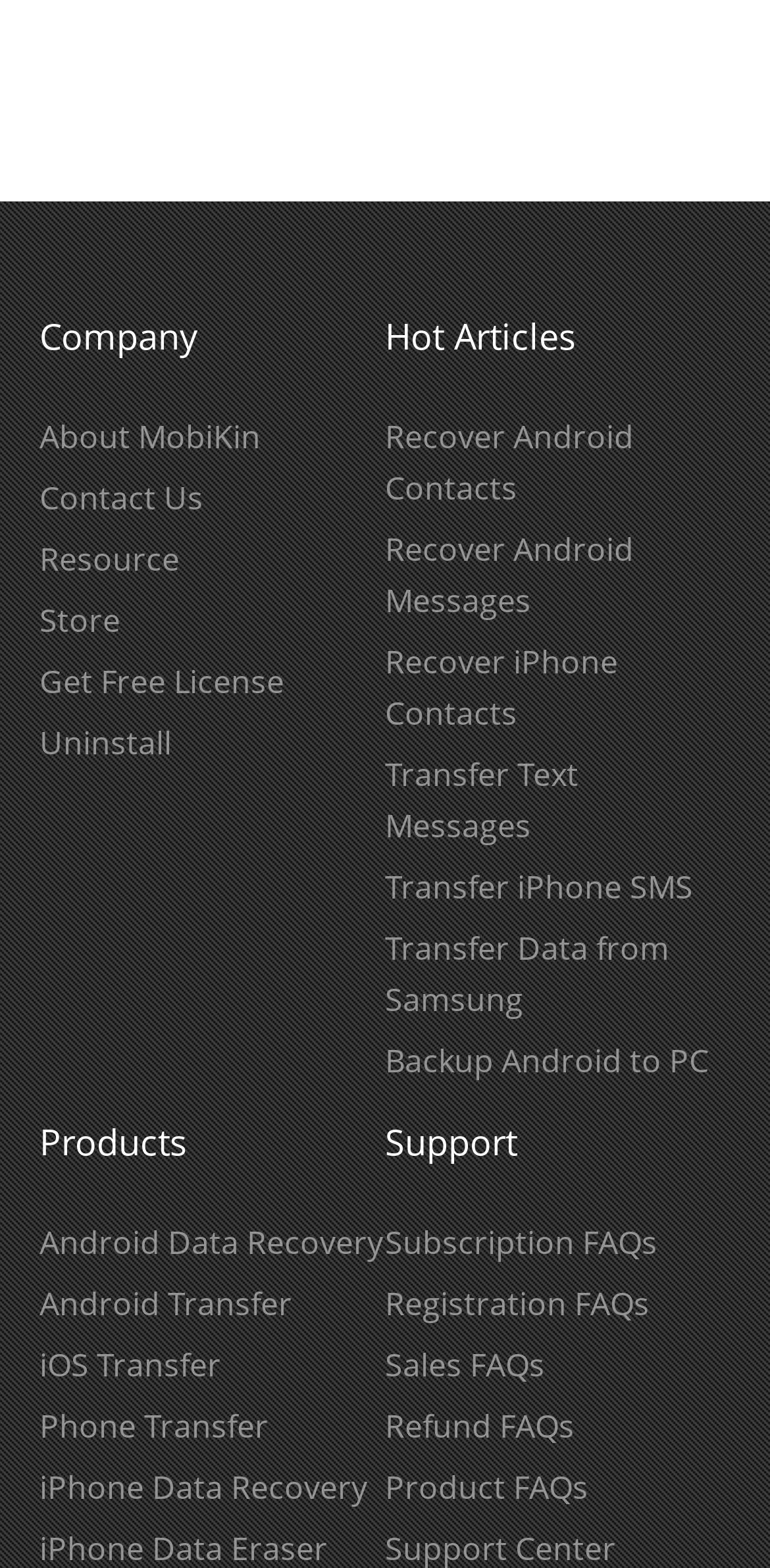Please identify the bounding box coordinates of the element that needs to be clicked to execute the following command: "Learn about the company". Provide the bounding box using four float numbers between 0 and 1, formatted as [left, top, right, bottom].

[0.051, 0.197, 0.5, 0.23]